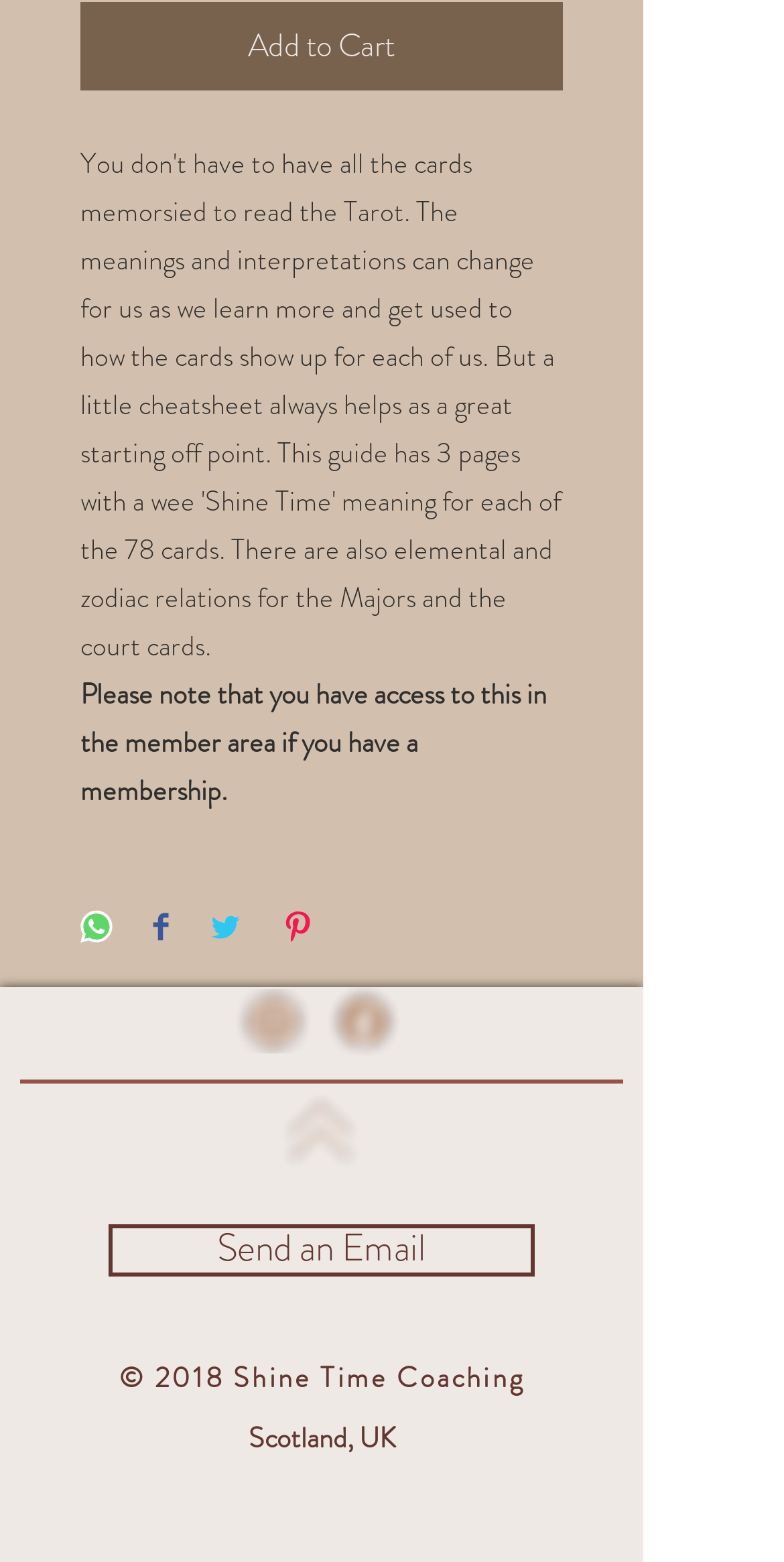How many images are there in the content info section?
Using the picture, provide a one-word or short phrase answer.

3